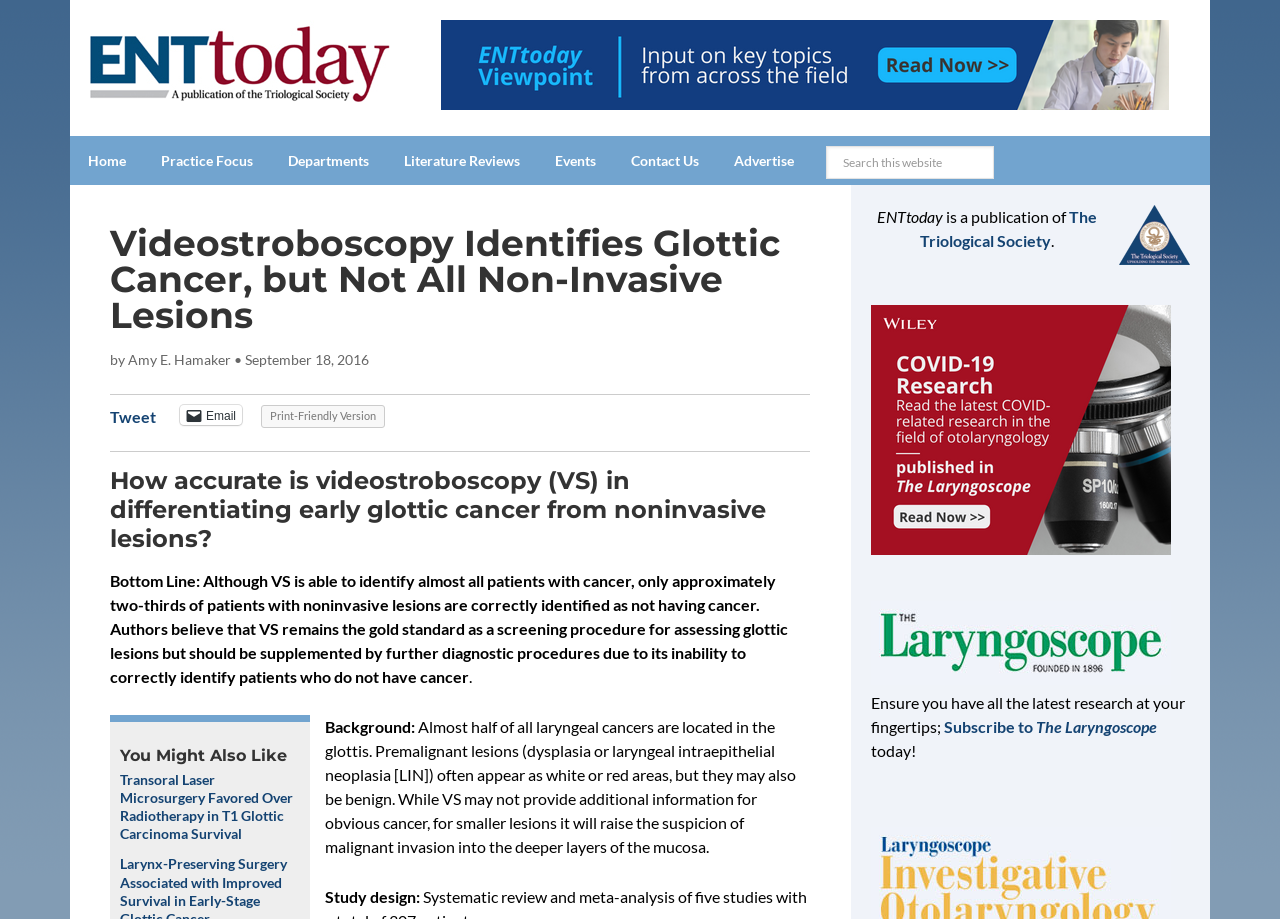Can you find and provide the main heading text of this webpage?

Videostroboscopy Identifies Glottic Cancer, but Not All Non-Invasive Lesions